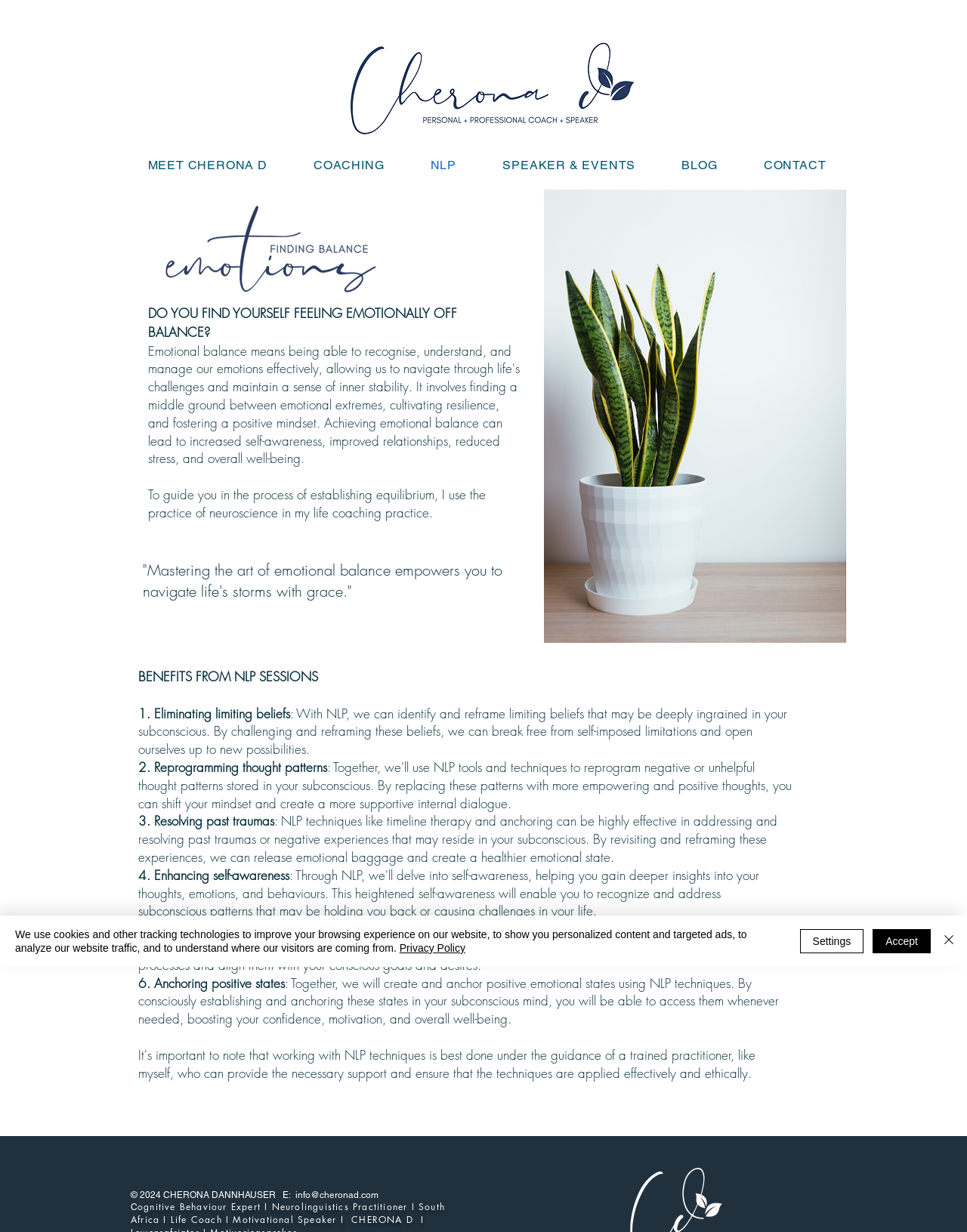Explain the webpage's design and content in an elaborate manner.

This webpage is about CHERONA D, a transformational coach who combines neuroscience and neurolinguistics to help individuals achieve personal and professional success. 

At the top of the page, there is a navigation menu with six links: "MEET CHERONA D", "COACHING", "NLP", "SPEAKER & EVENTS", "BLOG", and "CONTACT". 

Below the navigation menu, there is a main section that takes up most of the page. In this section, there is an image on the left side, titled "finding emotional balance", and a heading that asks if the visitor finds themselves feeling emotionally off balance. 

To the right of the image, there is a paragraph of text that explains how CHERONA D uses neuroscience in her life coaching practice to guide individuals in establishing emotional equilibrium. 

Further down, there is another image, "COACHING (6).png", and a heading that highlights the benefits of NLP sessions. Below this heading, there are six points listed, each describing a benefit of NLP sessions, including eliminating limiting beliefs, reprogramming thought patterns, resolving past traumas, enhancing self-awareness, improving communication with the subconscious mind, and anchoring positive states. 

Each of these points is accompanied by a brief description of how NLP techniques can be used to achieve these benefits. 

At the bottom of the page, there is a footer section that contains copyright information, a link to the email address "info@cheronad.com", and a link to a page describing CHERONA D as a cognitive behavior expert and neurolinguistics practitioner. 

There is also a cookie policy alert at the bottom of the page, which informs visitors that the website uses cookies and other tracking technologies. This alert contains links to the privacy policy and buttons to accept or customize the settings.